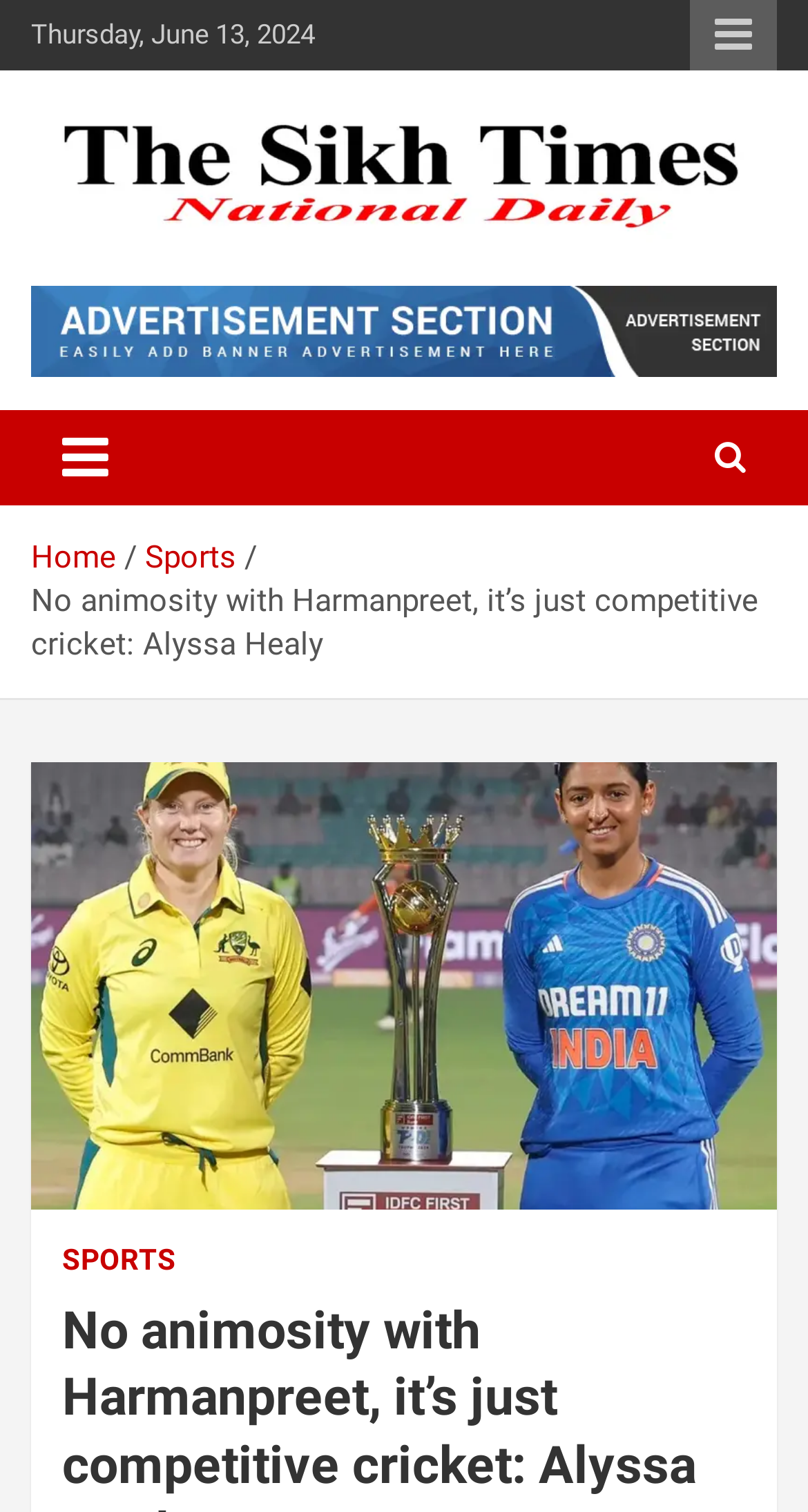Please answer the following question using a single word or phrase: 
What is the date of the article?

Thursday, June 13, 2024